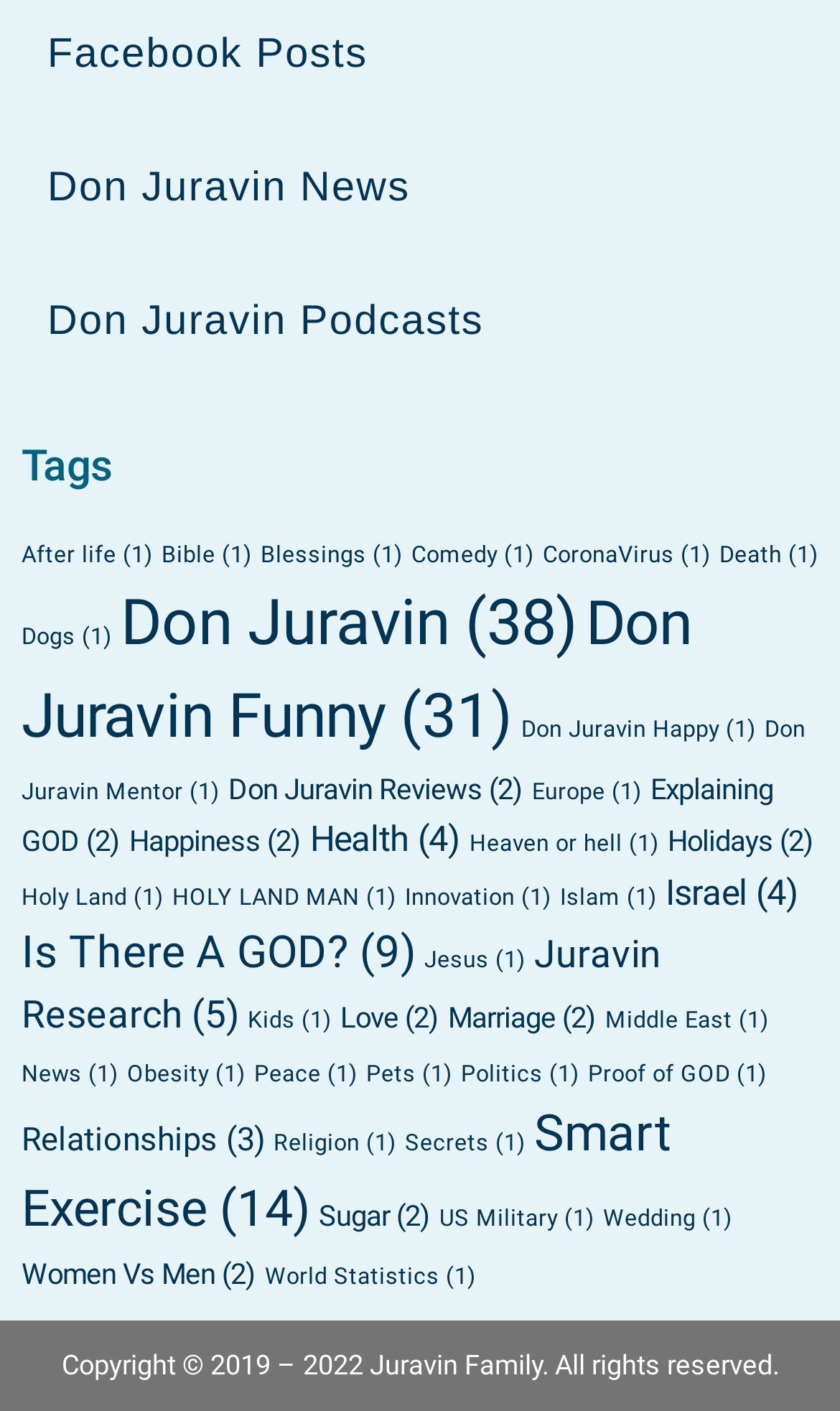Could you indicate the bounding box coordinates of the region to click in order to complete this instruction: "Read about After life".

[0.026, 0.383, 0.182, 0.402]